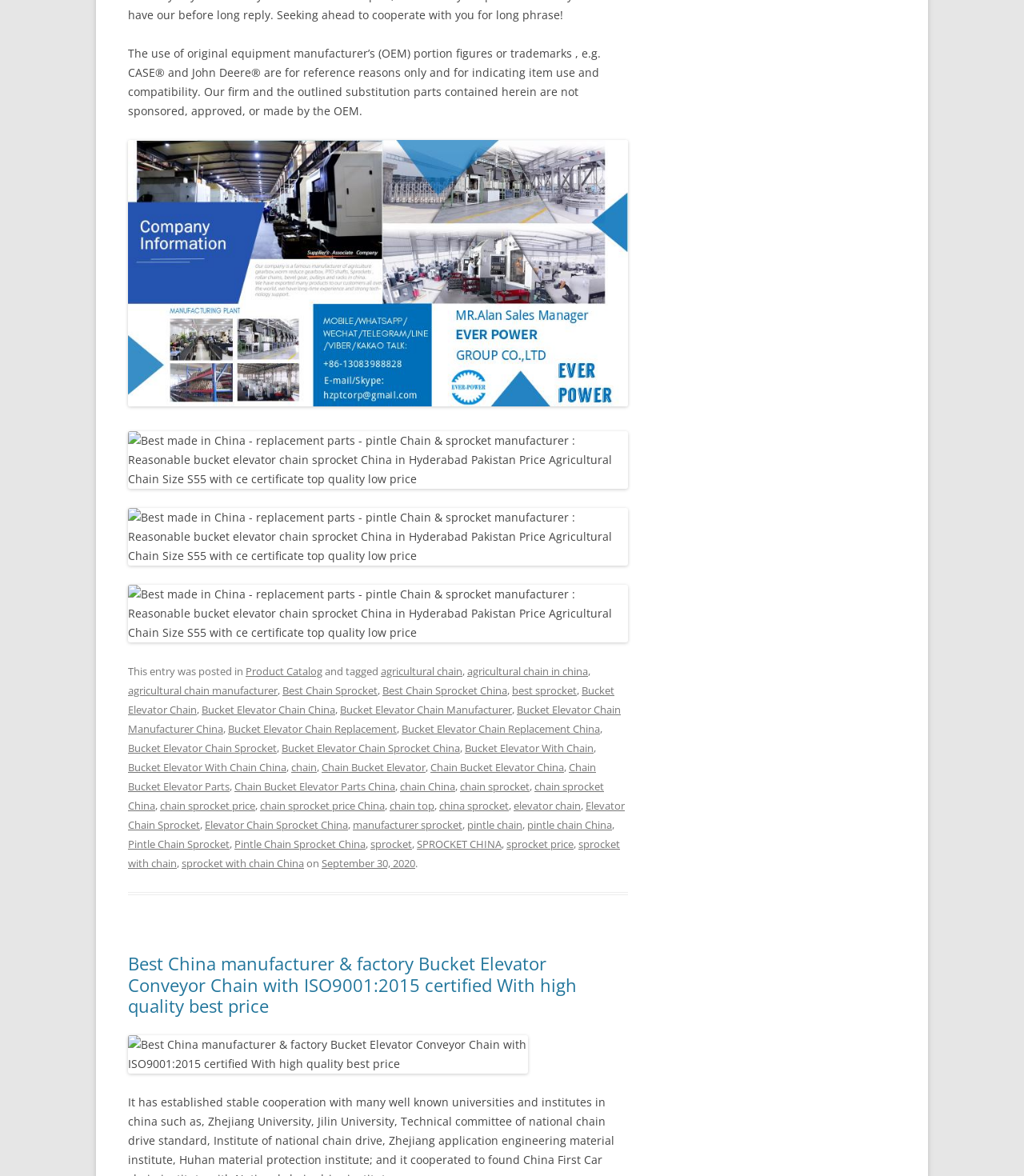Please identify the bounding box coordinates of the area that needs to be clicked to fulfill the following instruction: "click the link to view Bucket Elevator Conveyor Chain with ISO9001:2015 certified."

[0.125, 0.809, 0.563, 0.865]